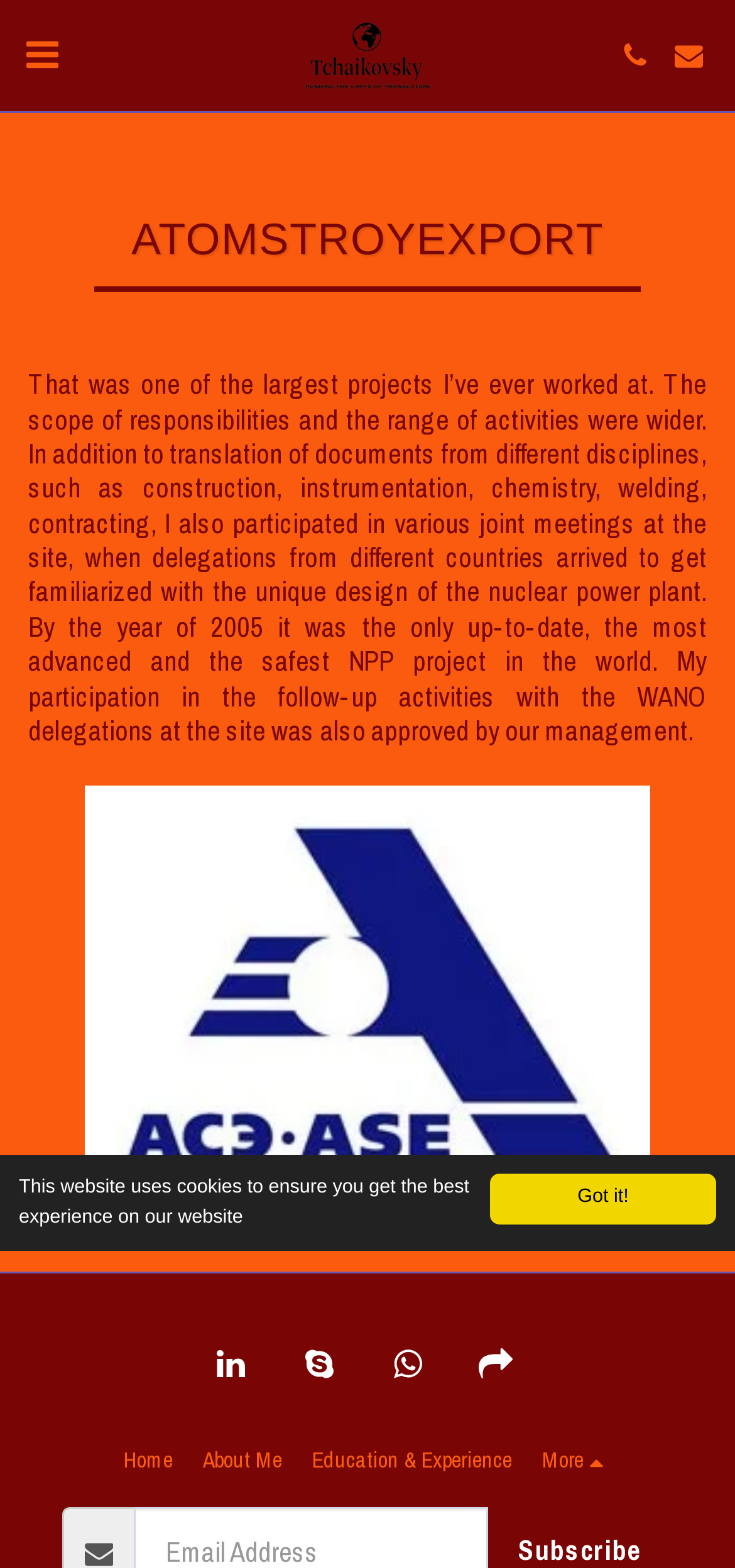Highlight the bounding box of the UI element that corresponds to this description: "alt="bars"".

[0.013, 0.01, 0.1, 0.059]